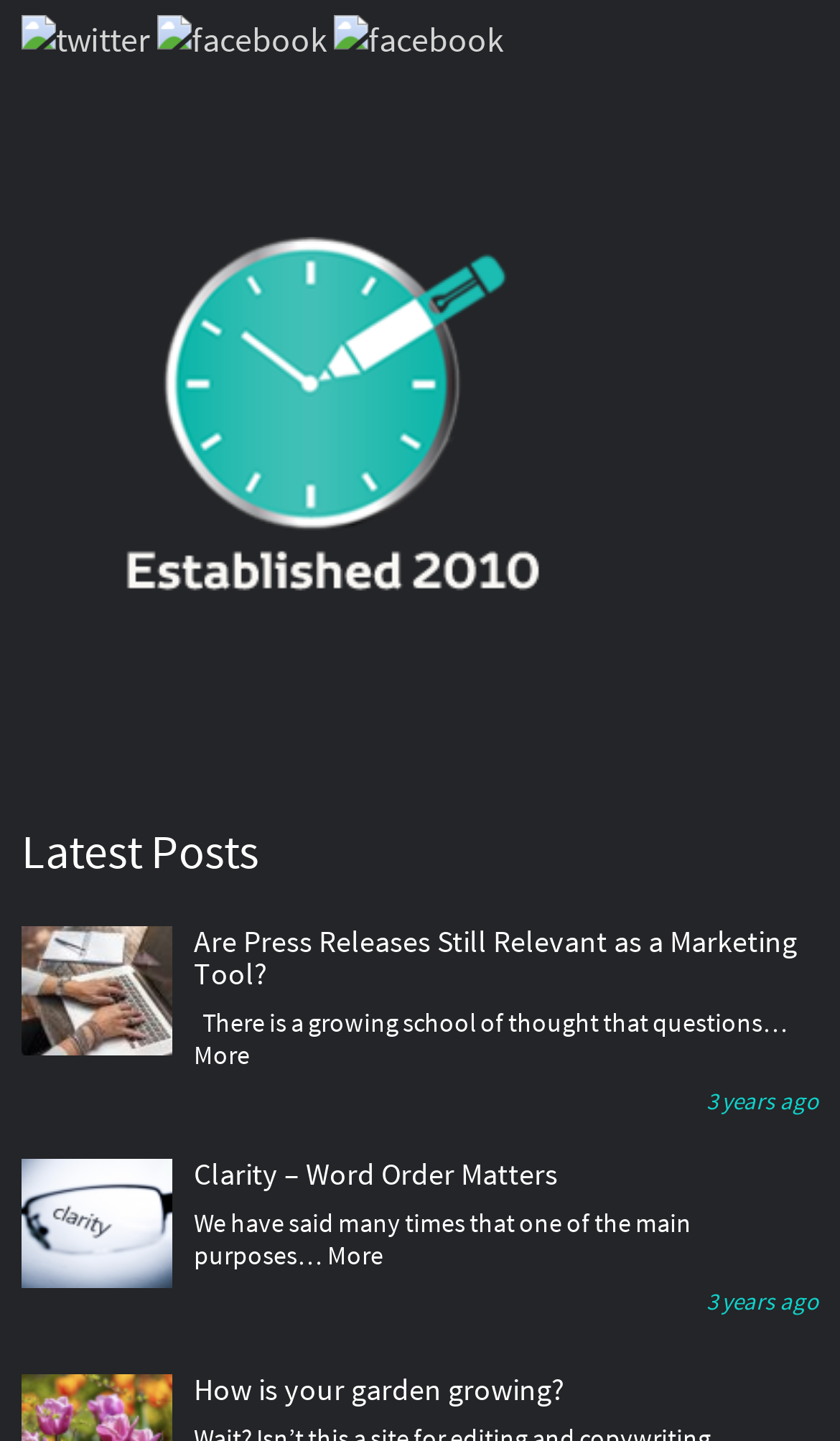Could you highlight the region that needs to be clicked to execute the instruction: "read more about 'Clarity – Word Order Matters'"?

[0.026, 0.804, 0.974, 0.827]